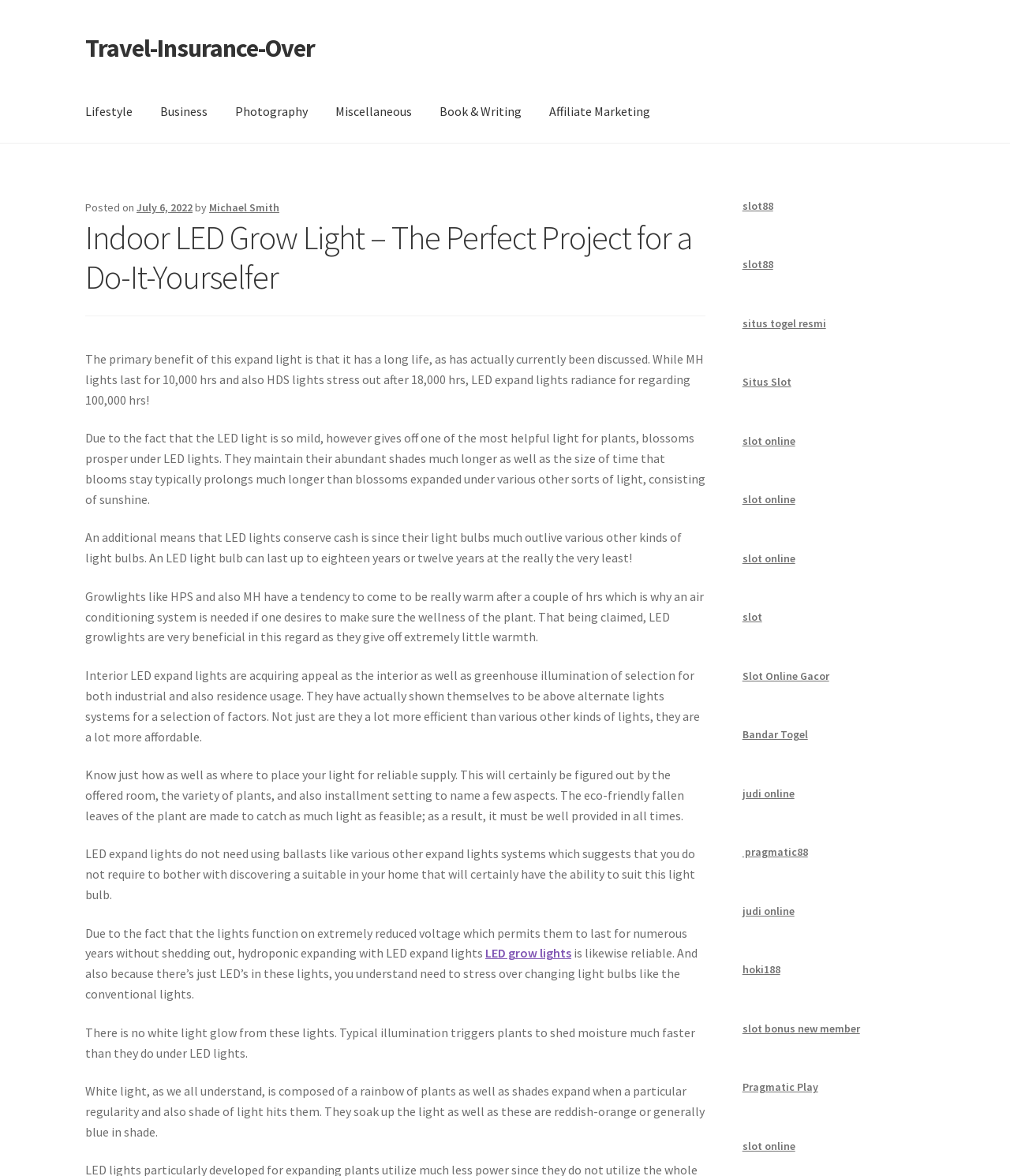Using the information in the image, give a comprehensive answer to the question: 
What is the advantage of LED grow lights in terms of heat?

According to the webpage, LED grow lights are beneficial because they give off very little heat, unlike HPS and MH lights which can become very hot after a few hours, requiring an air conditioning system to ensure the health of the plant.